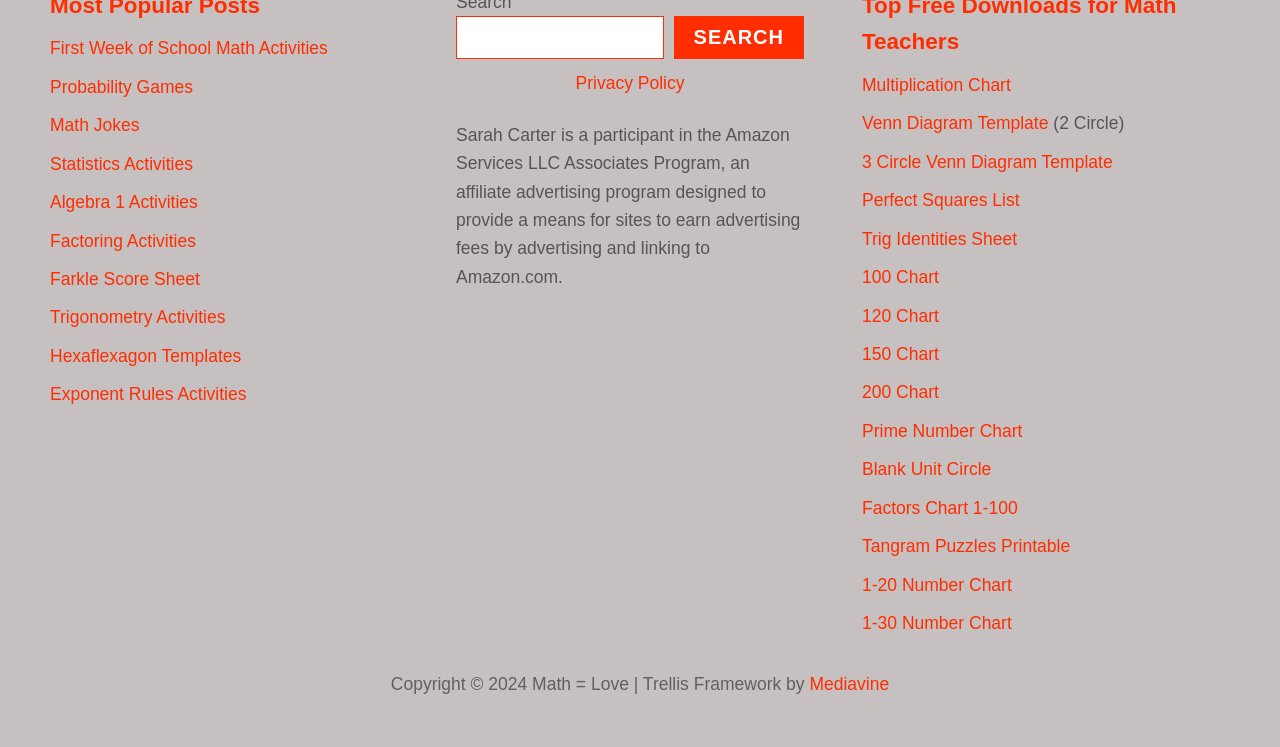Answer the question below in one word or phrase:
What is the purpose of the search box?

To search the website